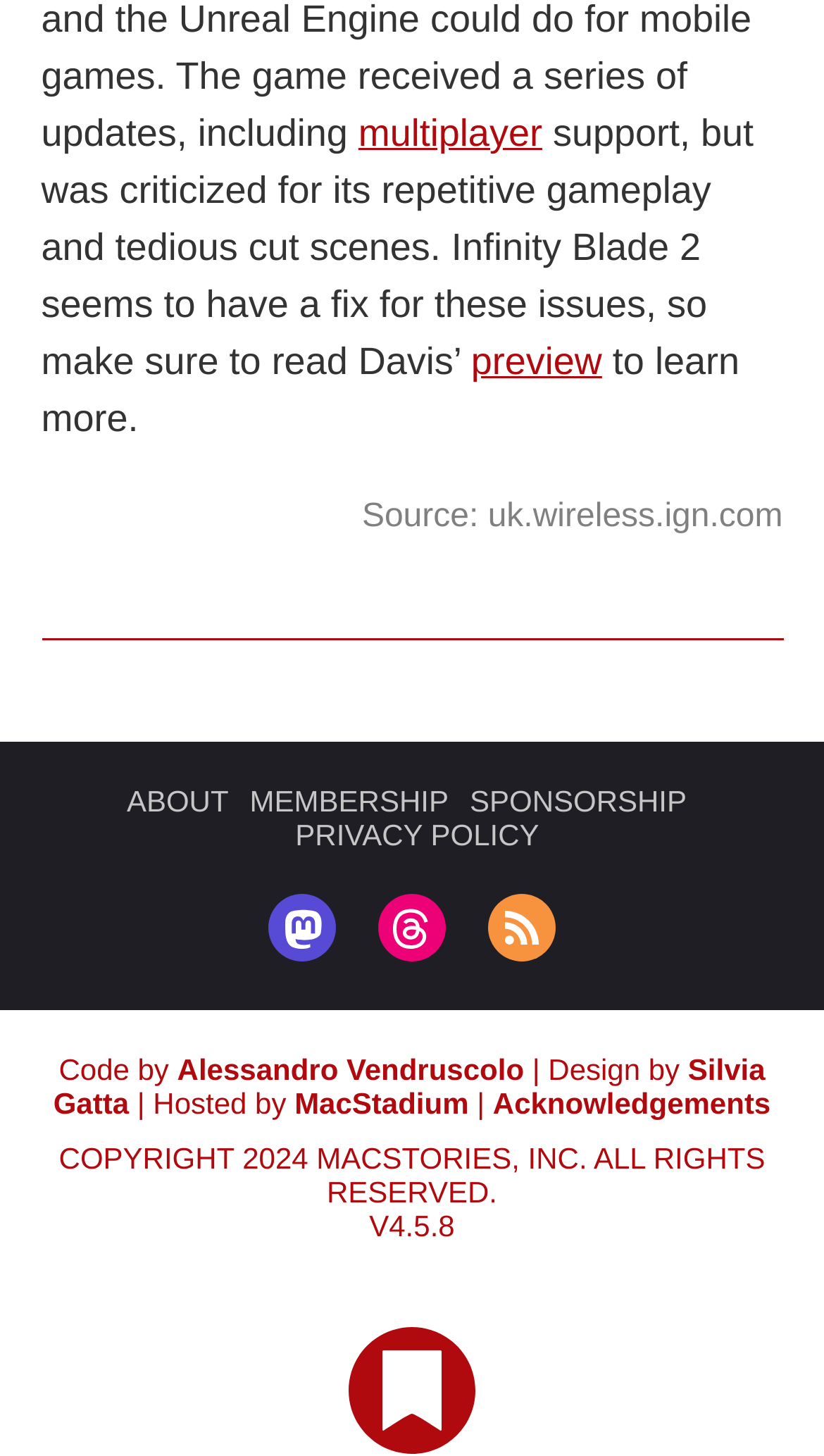Determine the bounding box coordinates of the UI element described below. Use the format (top-left x, top-left y, bottom-right x, bottom-right y) with floating point numbers between 0 and 1: PRIVACY POLICY

[0.358, 0.562, 0.654, 0.585]